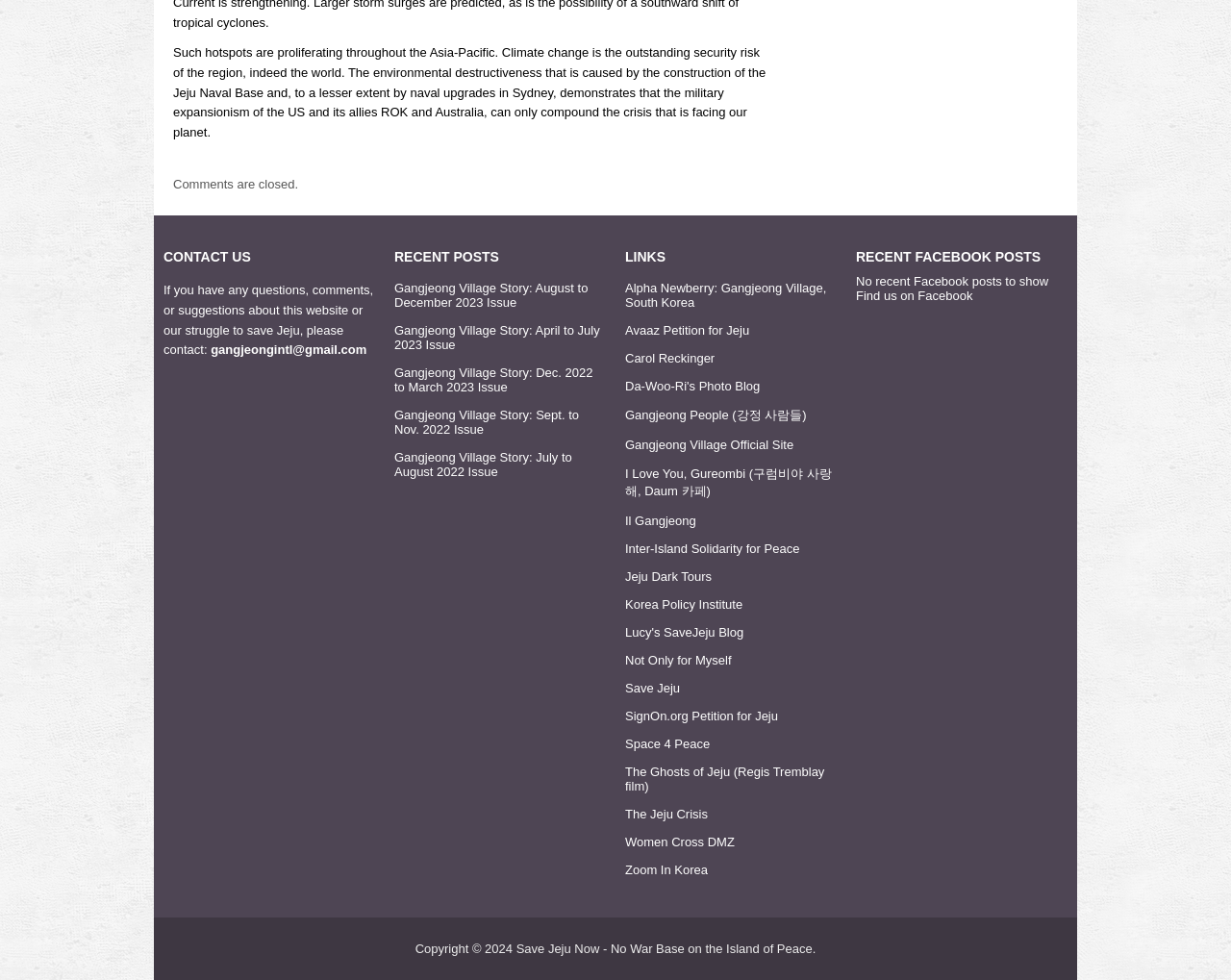Based on the provided description, "Find us on Facebook", find the bounding box of the corresponding UI element in the screenshot.

[0.695, 0.294, 0.79, 0.309]